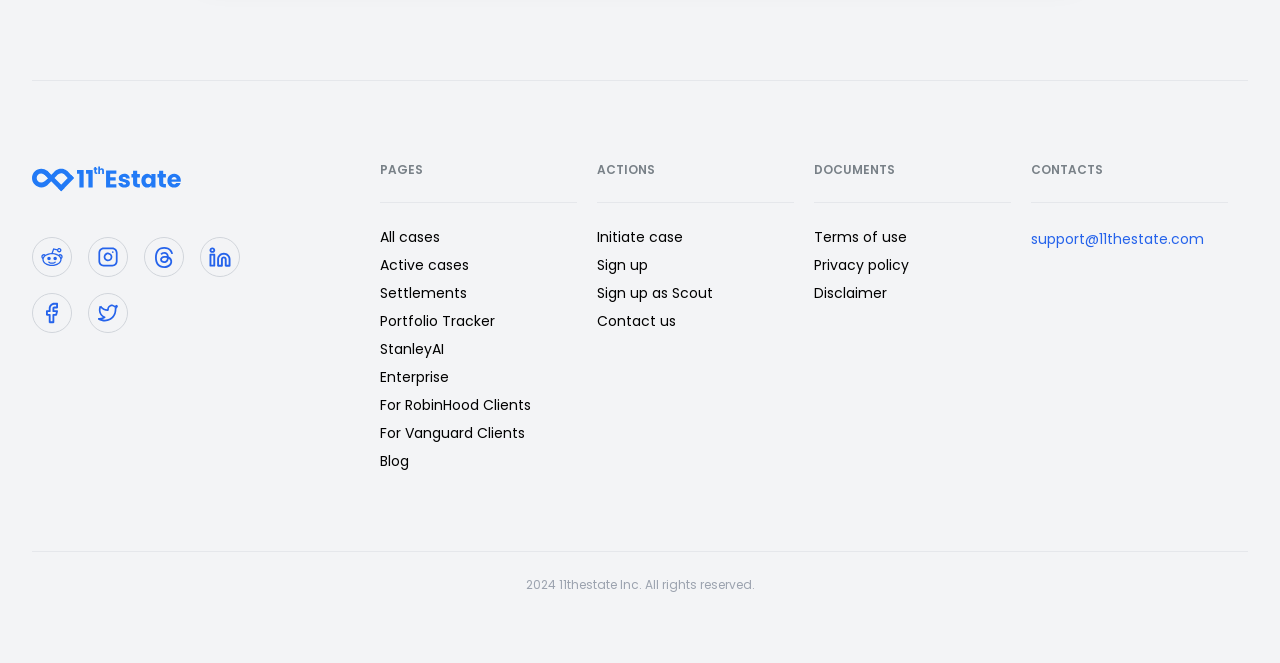Please specify the bounding box coordinates for the clickable region that will help you carry out the instruction: "Click on the 'Initiate case' link".

[0.466, 0.342, 0.62, 0.373]